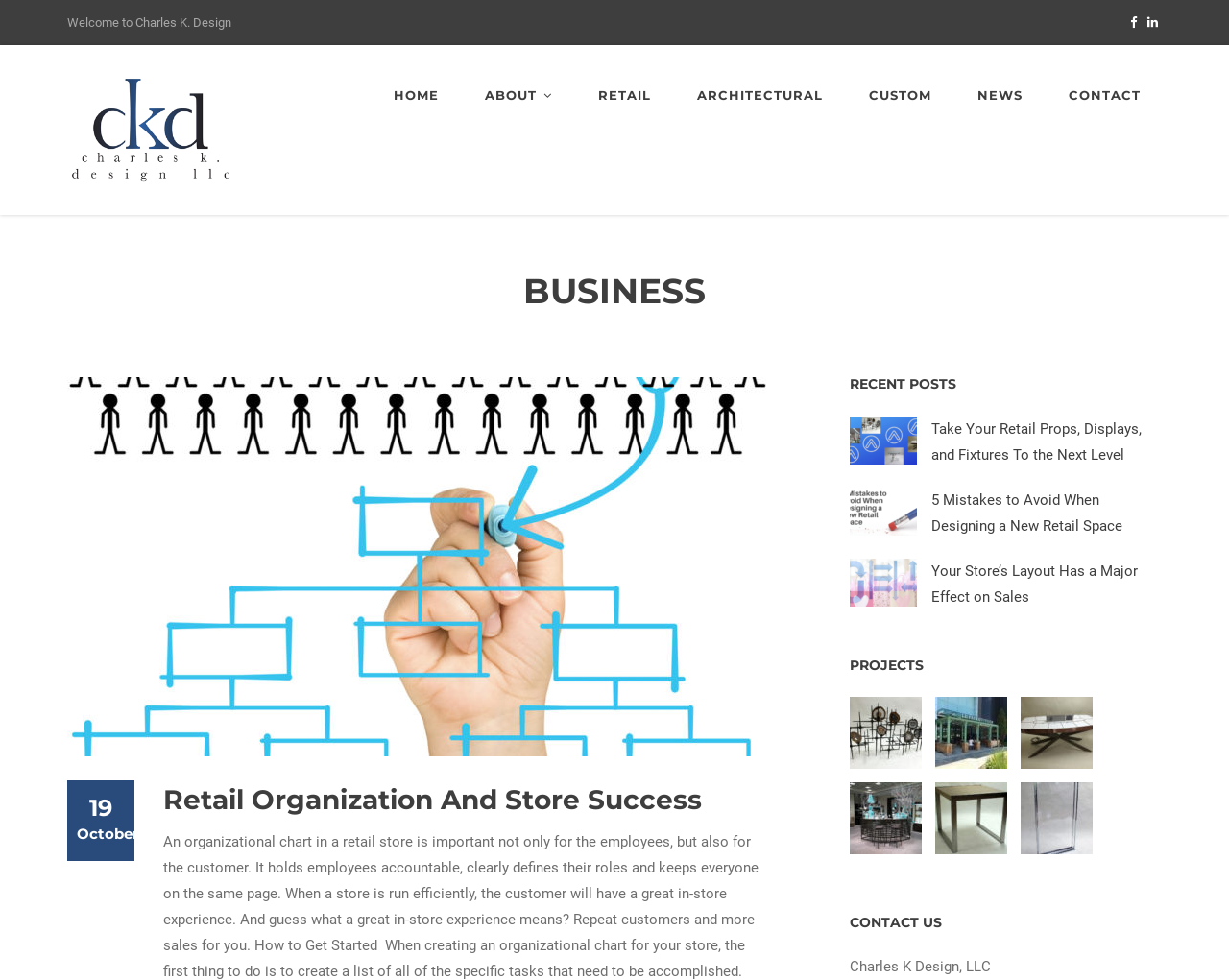Provide the bounding box coordinates of the UI element this sentence describes: "News".

[0.788, 0.074, 0.84, 0.12]